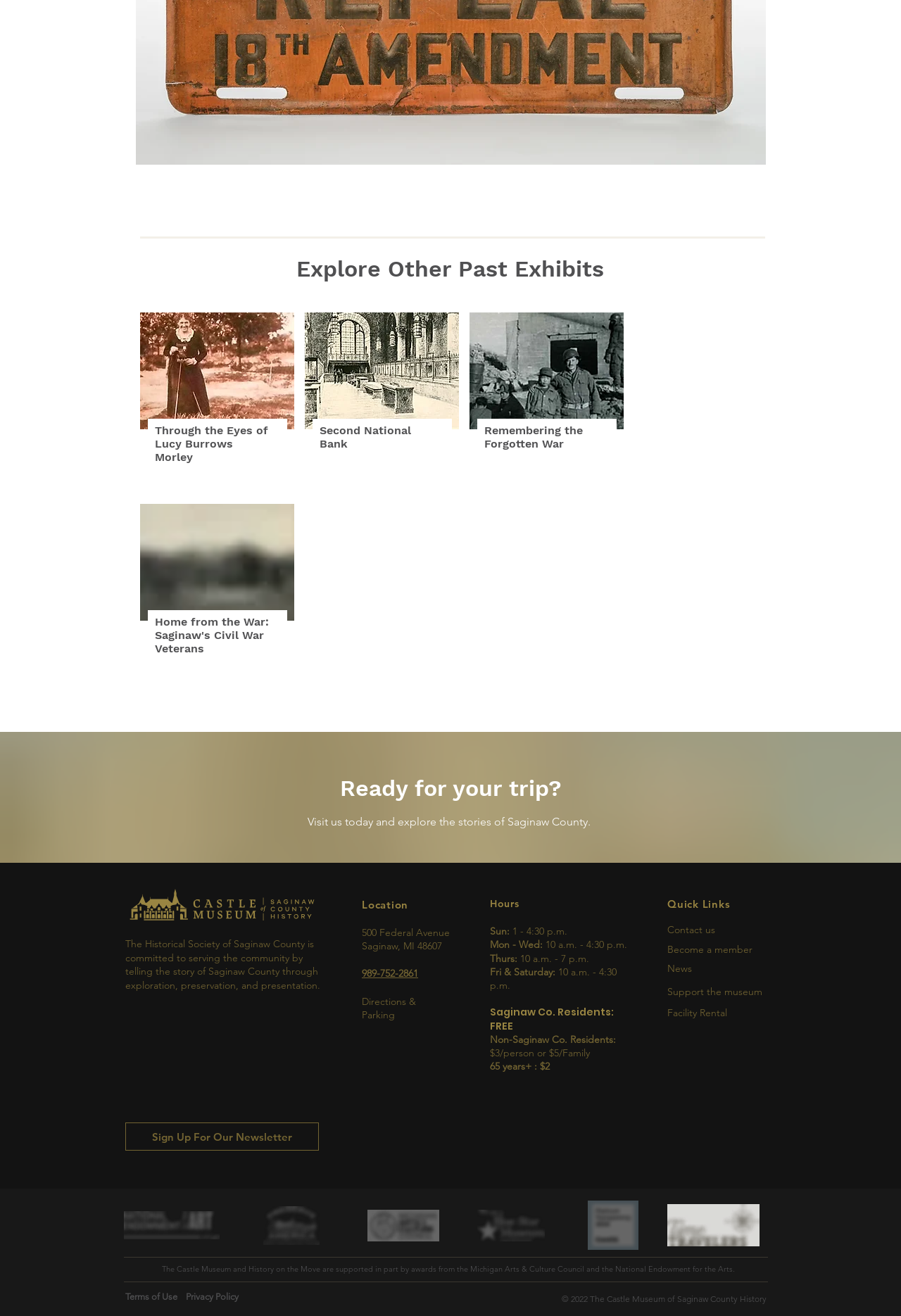Provide your answer in one word or a succinct phrase for the question: 
What is the address of the museum?

500 Federal Avenue